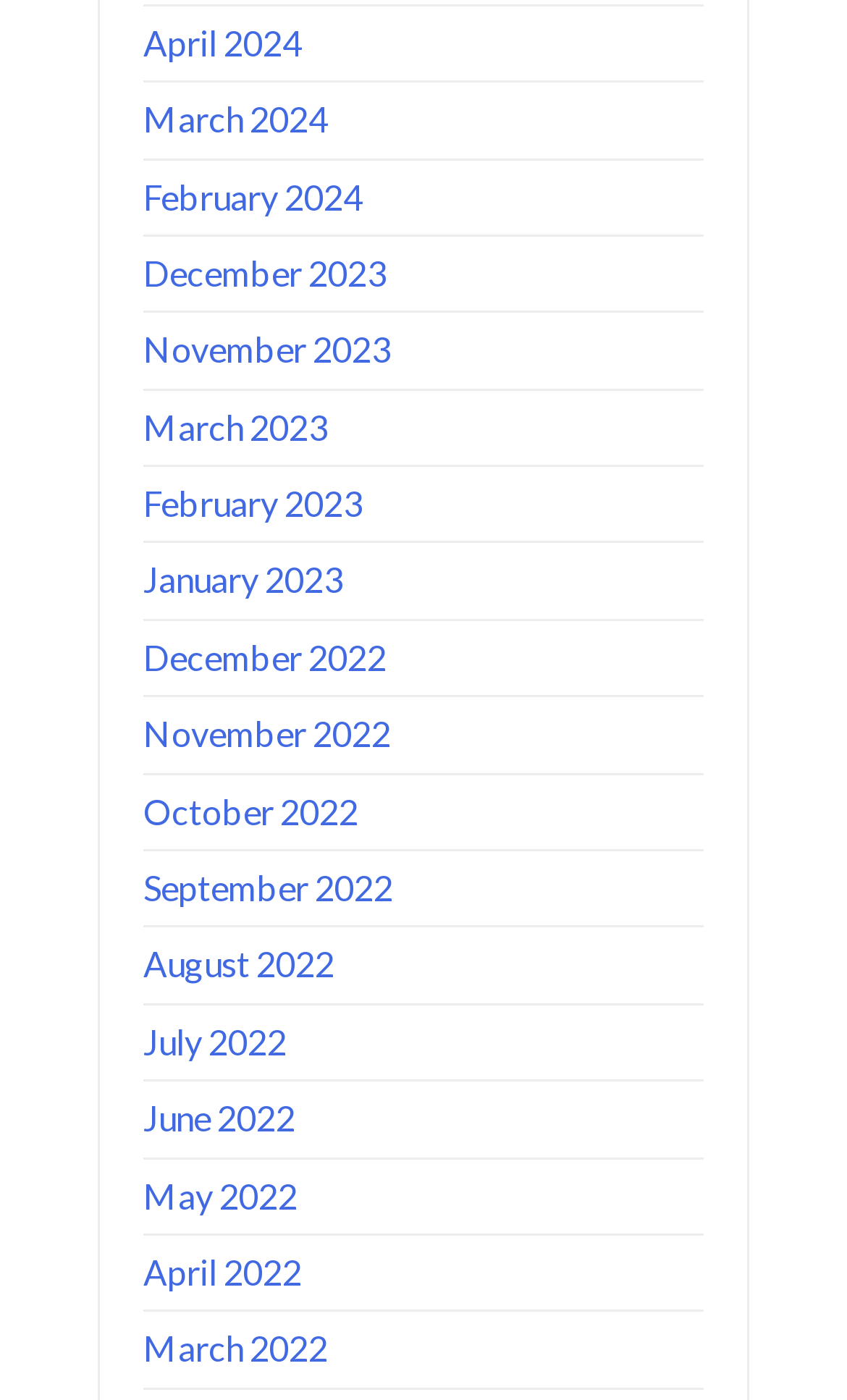Are there more links for 2022 or 2024?
Please answer using one word or phrase, based on the screenshot.

2022